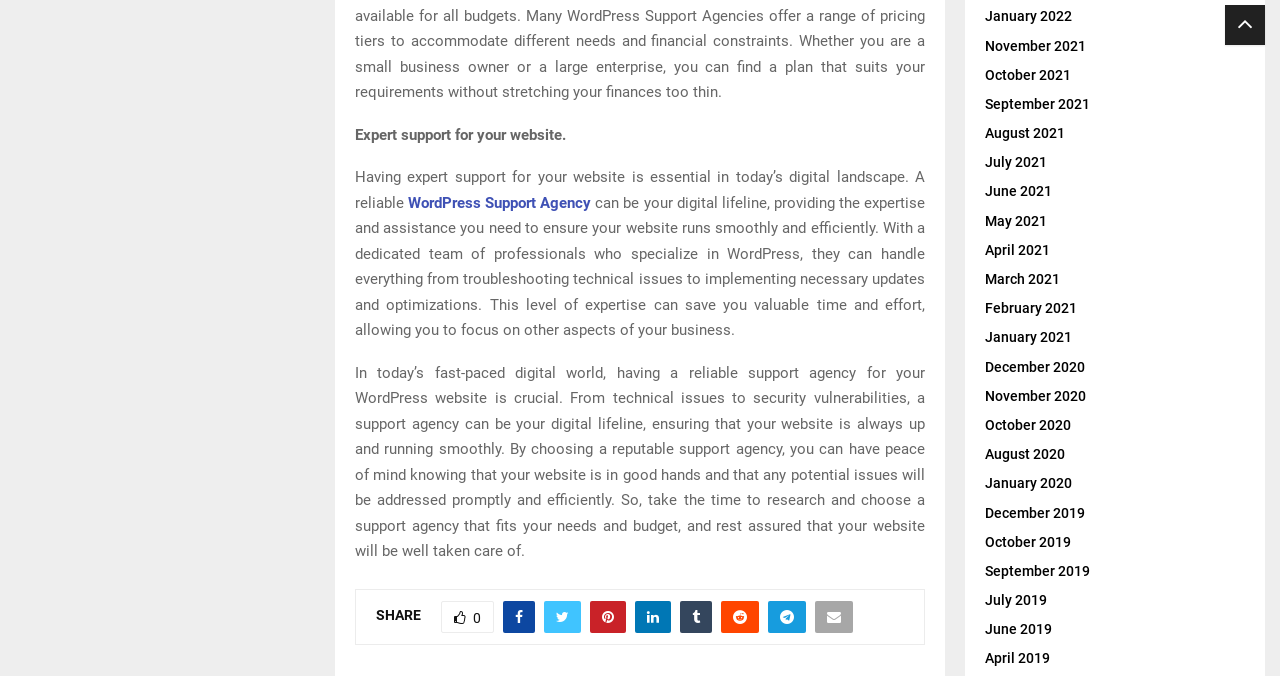Locate the bounding box coordinates of the element that needs to be clicked to carry out the instruction: "Check out the latest post". The coordinates should be given as four float numbers ranging from 0 to 1, i.e., [left, top, right, bottom].

[0.957, 0.007, 0.988, 0.067]